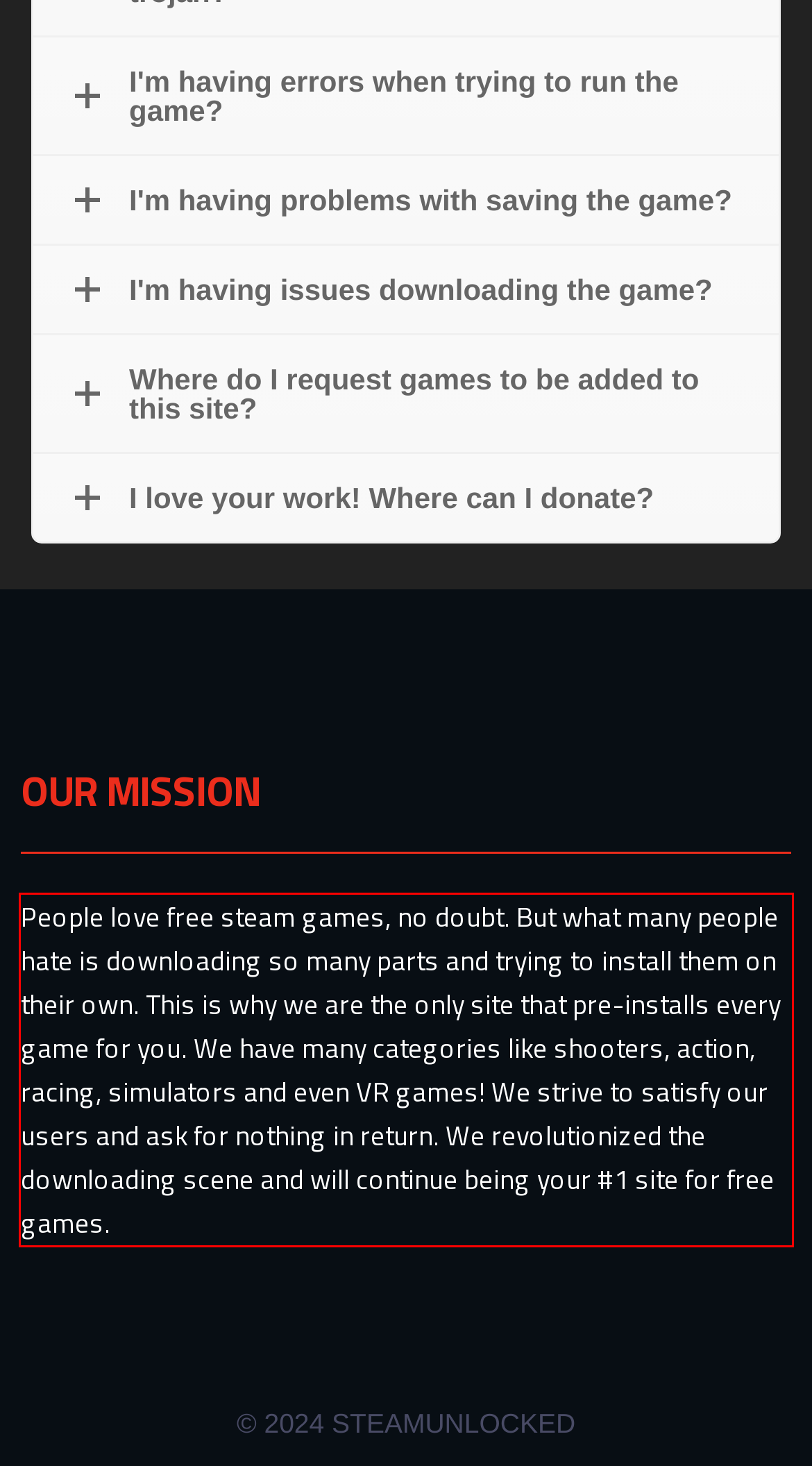You are given a screenshot of a webpage with a UI element highlighted by a red bounding box. Please perform OCR on the text content within this red bounding box.

People love free steam games, no doubt. But what many people hate is downloading so many parts and trying to install them on their own. This is why we are the only site that pre-installs every game for you. We have many categories like shooters, action, racing, simulators and even VR games! We strive to satisfy our users and ask for nothing in return. We revolutionized the downloading scene and will continue being your #1 site for free games.